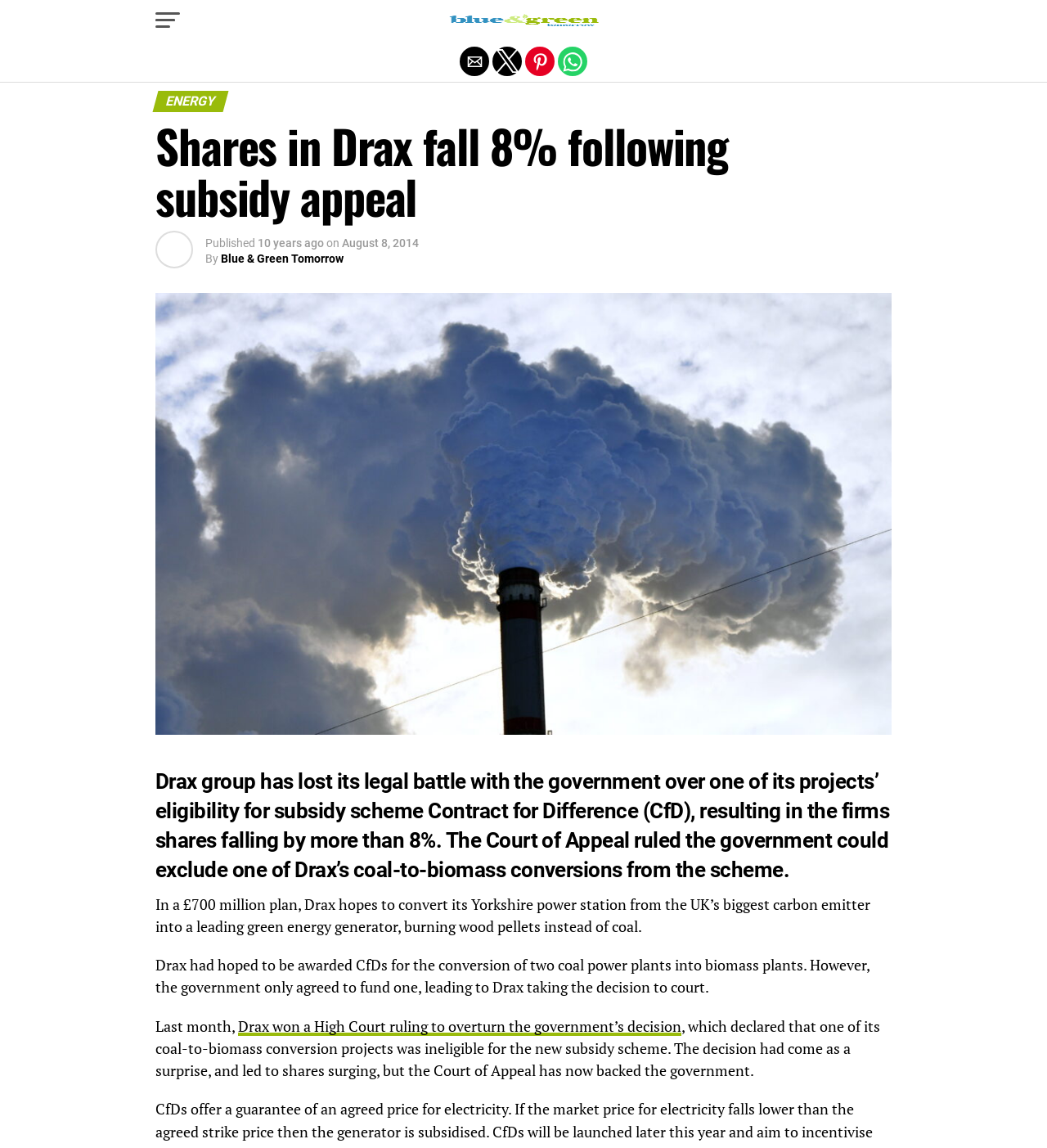Ascertain the bounding box coordinates for the UI element detailed here: "Blue & Green Tomorrow". The coordinates should be provided as [left, top, right, bottom] with each value being a float between 0 and 1.

[0.211, 0.22, 0.328, 0.231]